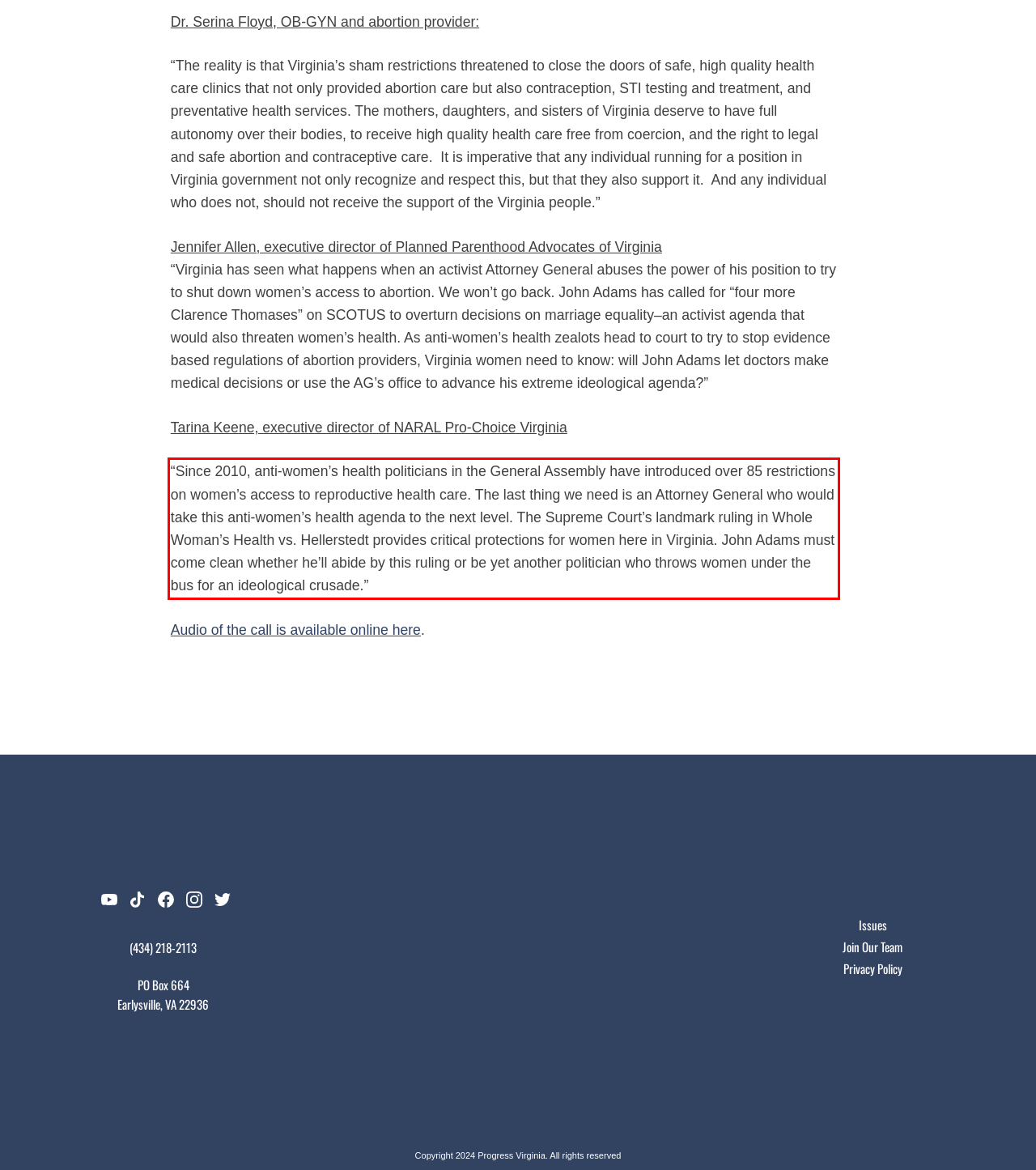Within the screenshot of a webpage, identify the red bounding box and perform OCR to capture the text content it contains.

“Since 2010, anti-women’s health politicians in the General Assembly have introduced over 85 restrictions on women’s access to reproductive health care. The last thing we need is an Attorney General who would take this anti-women’s health agenda to the next level. The Supreme Court’s landmark ruling in Whole Woman’s Health vs. Hellerstedt provides critical protections for women here in Virginia. John Adams must come clean whether he’ll abide by this ruling or be yet another politician who throws women under the bus for an ideological crusade.”